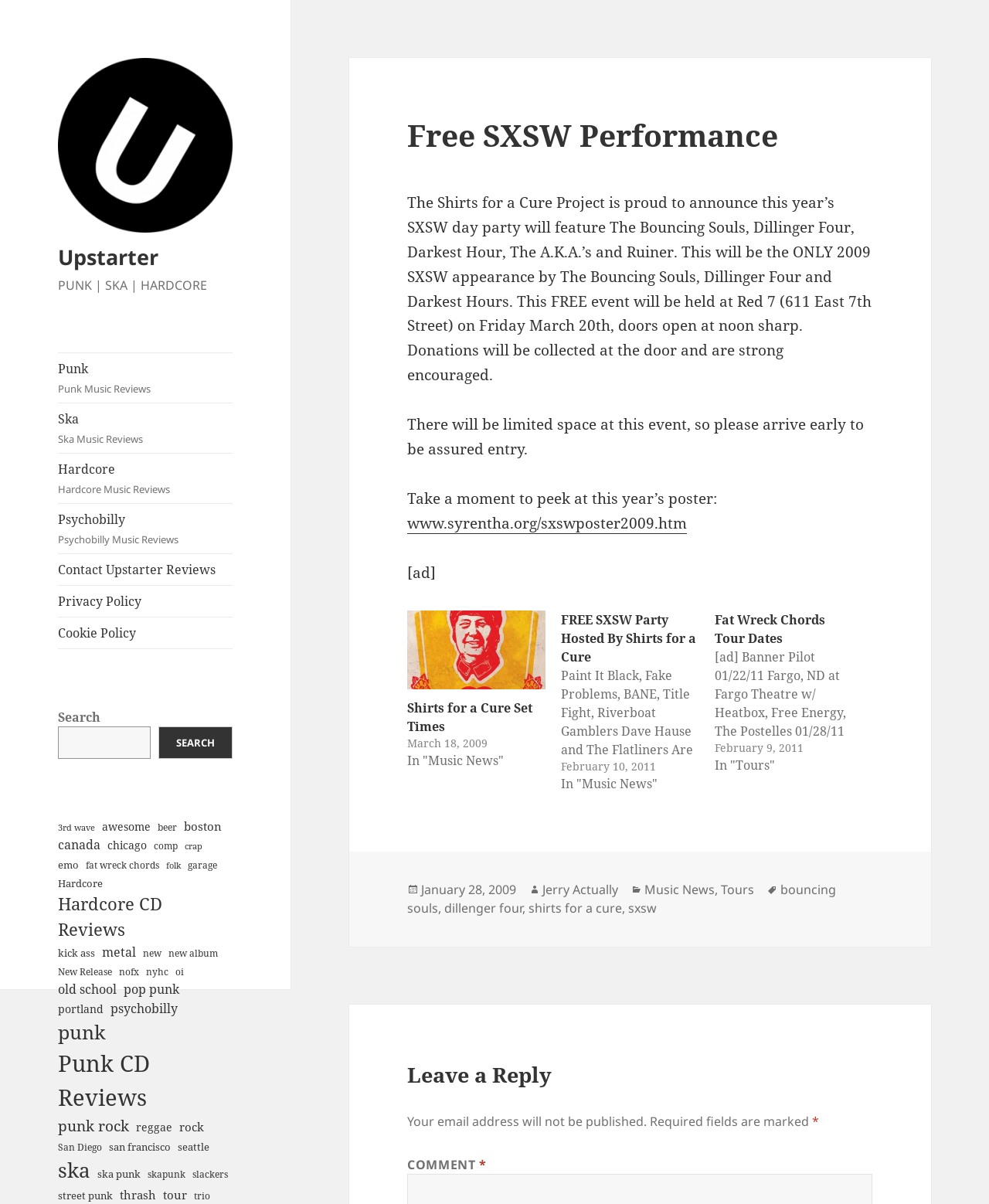What is the address of the venue for the SXSW day party?
Using the visual information, answer the question in a single word or phrase.

611 East 7th Street